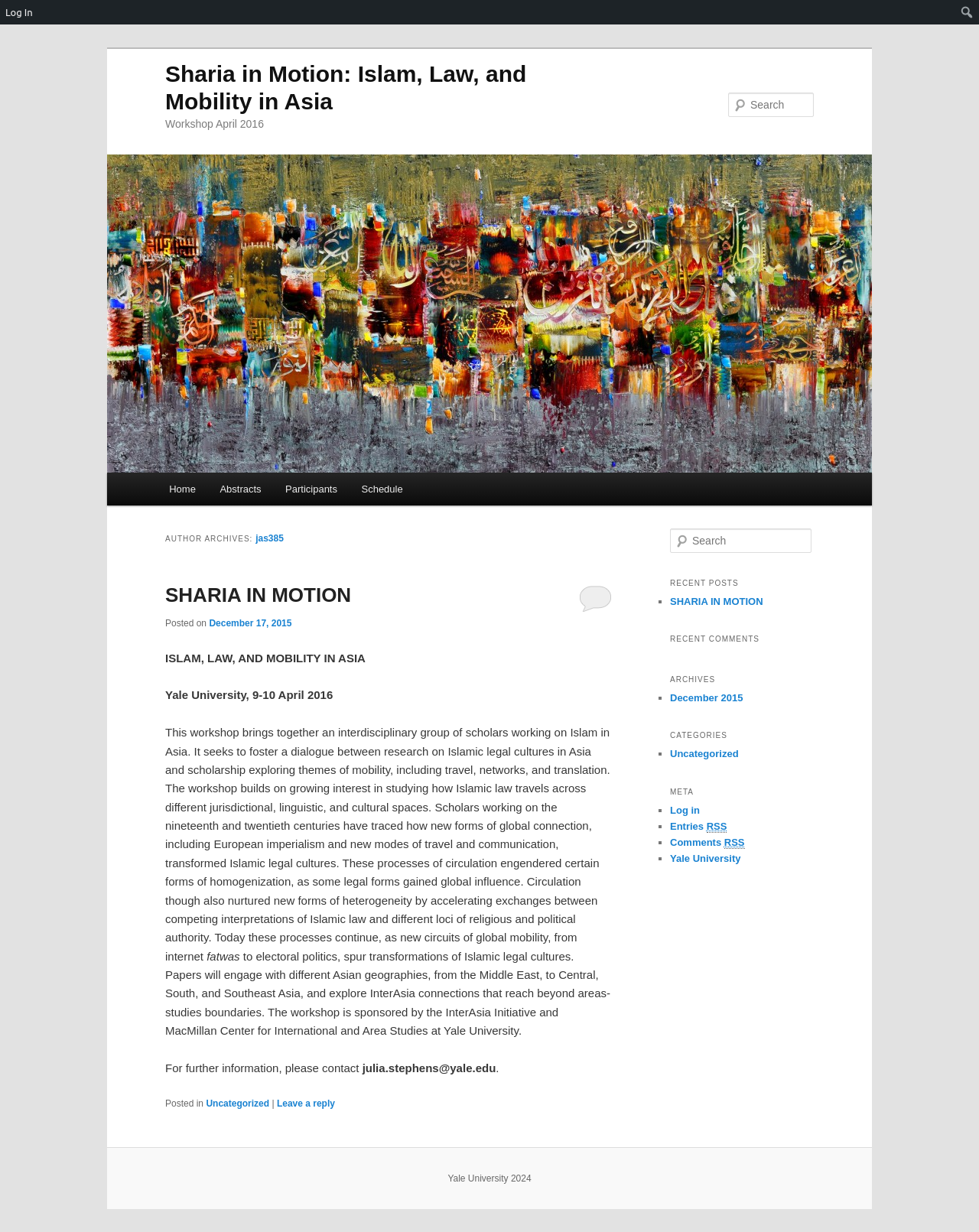Please answer the following question using a single word or phrase: 
What is the date of the workshop?

9-10 April 2016